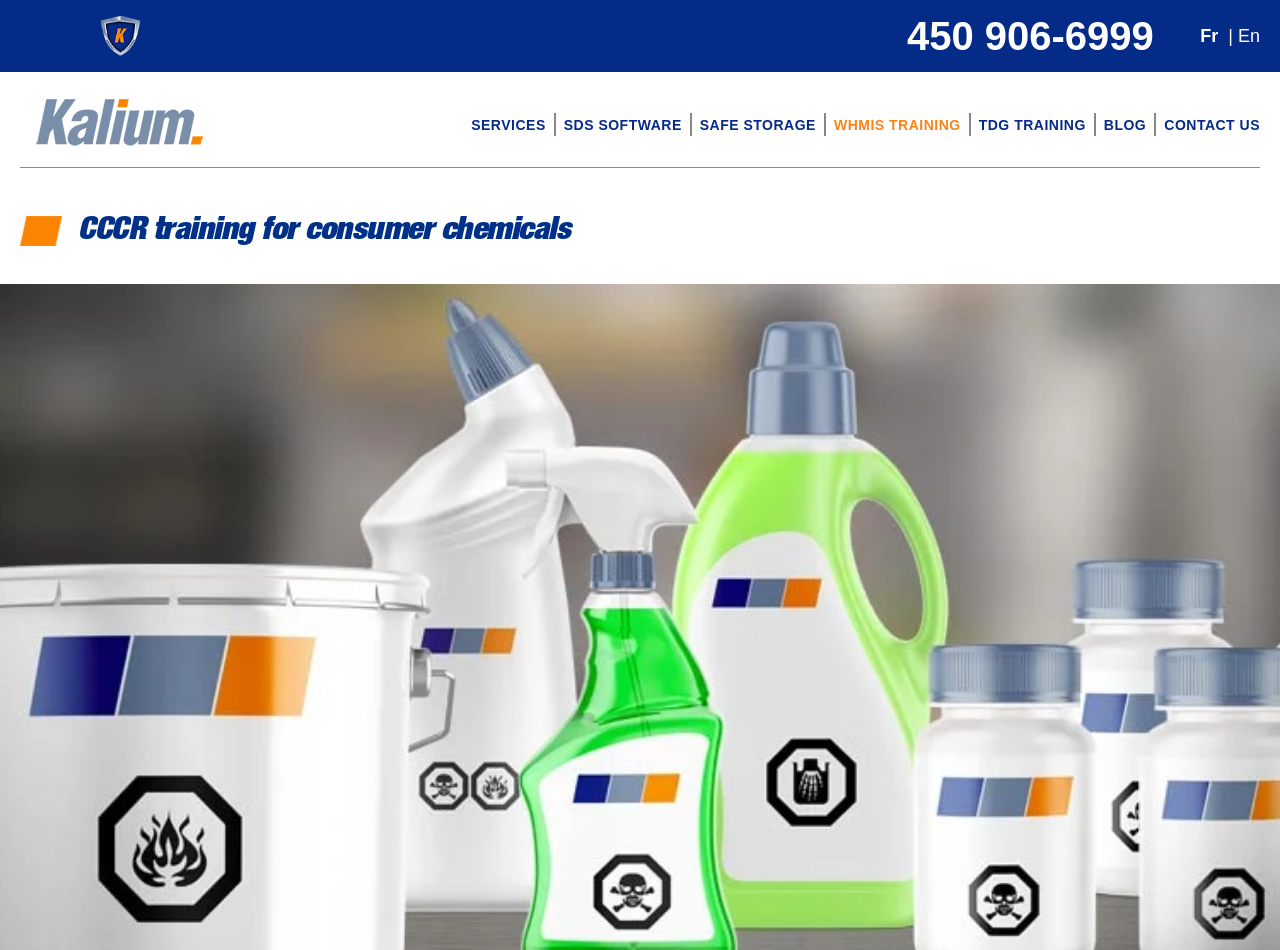Based on the description "title="Accueil"", find the bounding box of the specified UI element.

[0.028, 0.103, 0.16, 0.121]